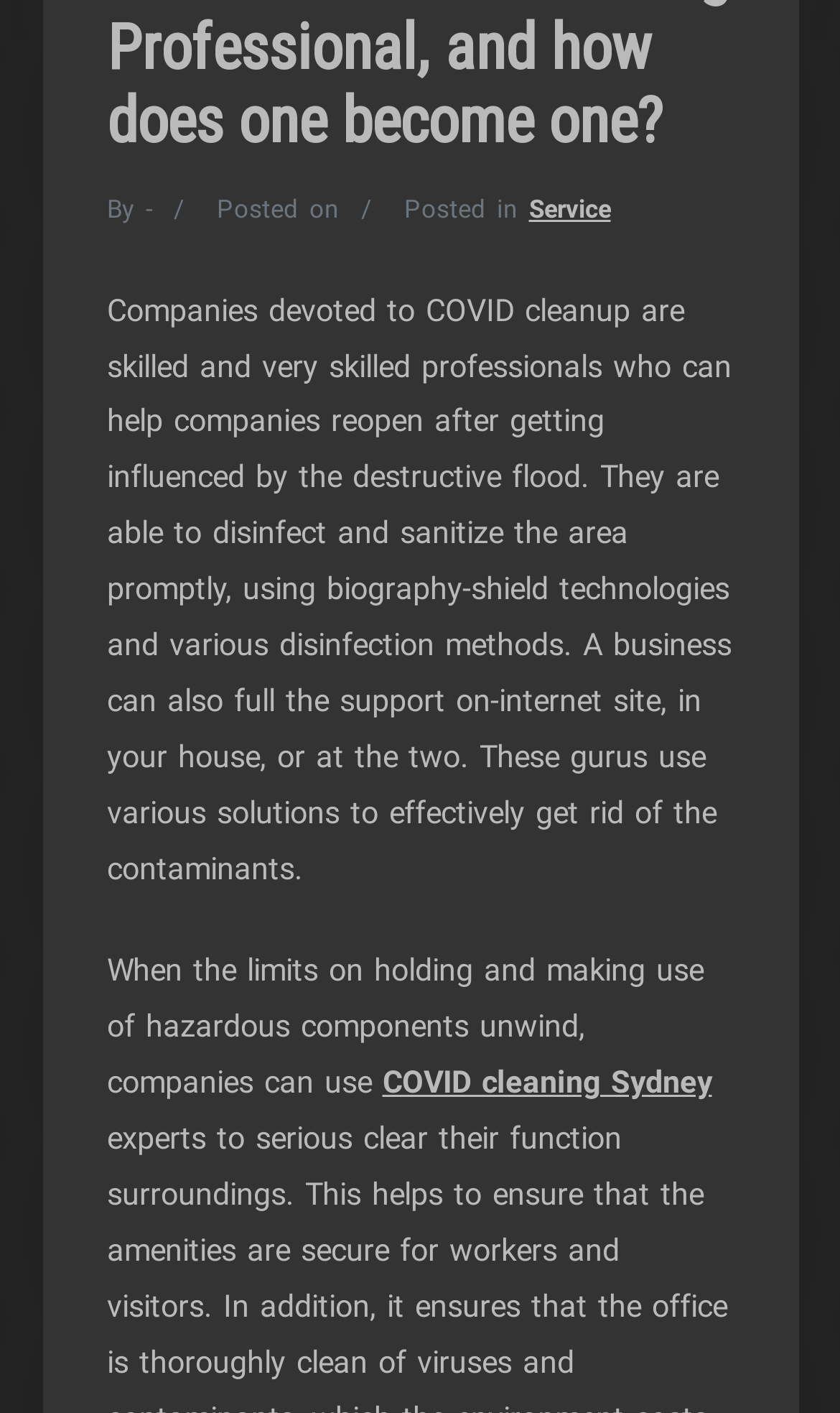Using the information in the image, give a detailed answer to the following question: What technology is mentioned in the article?

The article mentions 'biography-shield technologies' as one of the methods used by COVID cleanup companies to disinfect and sanitize areas. This suggests that the article is discussing the use of advanced technologies in COVID cleanup services.